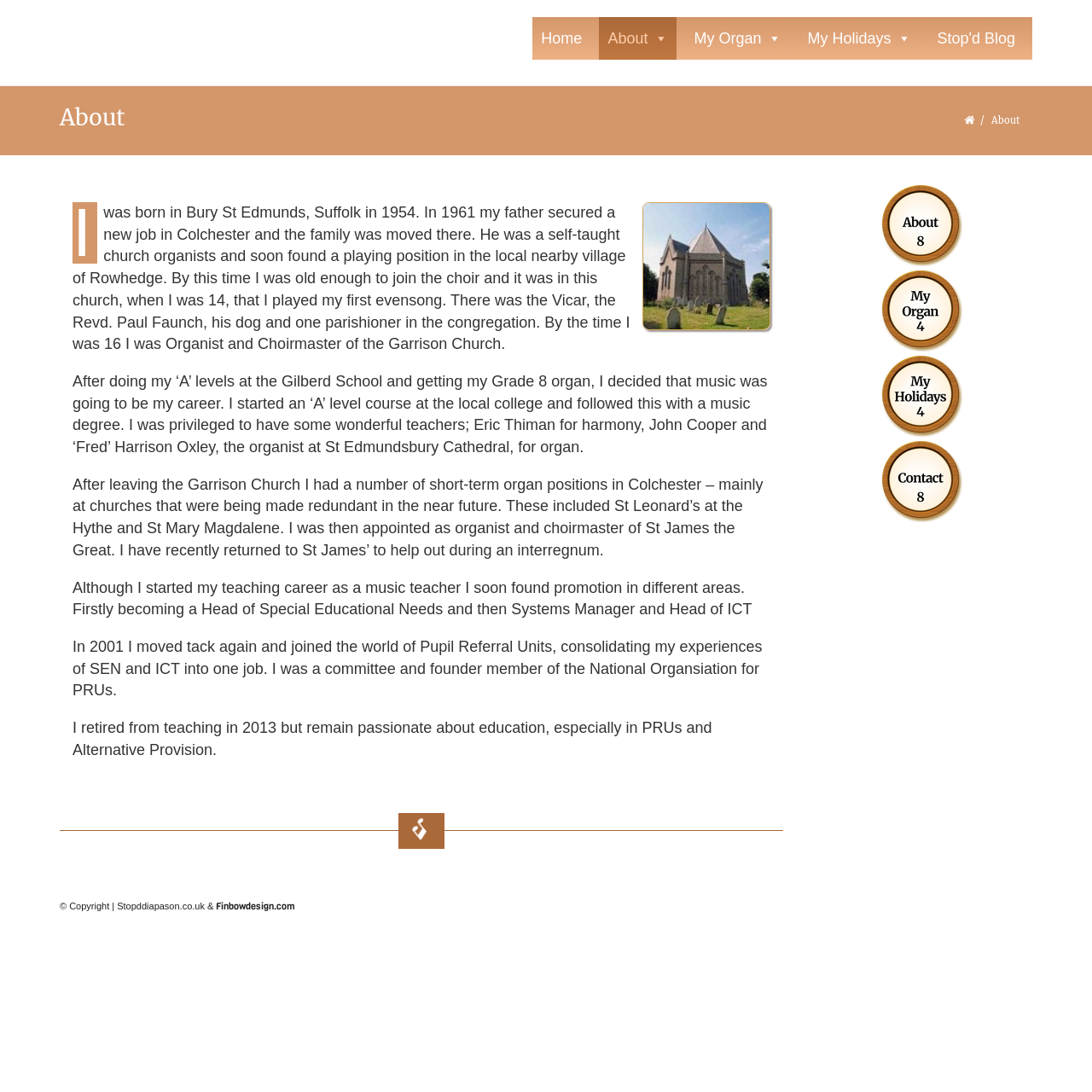Where was the author born?
Use the screenshot to answer the question with a single word or phrase.

Bury St Edmunds, Suffolk